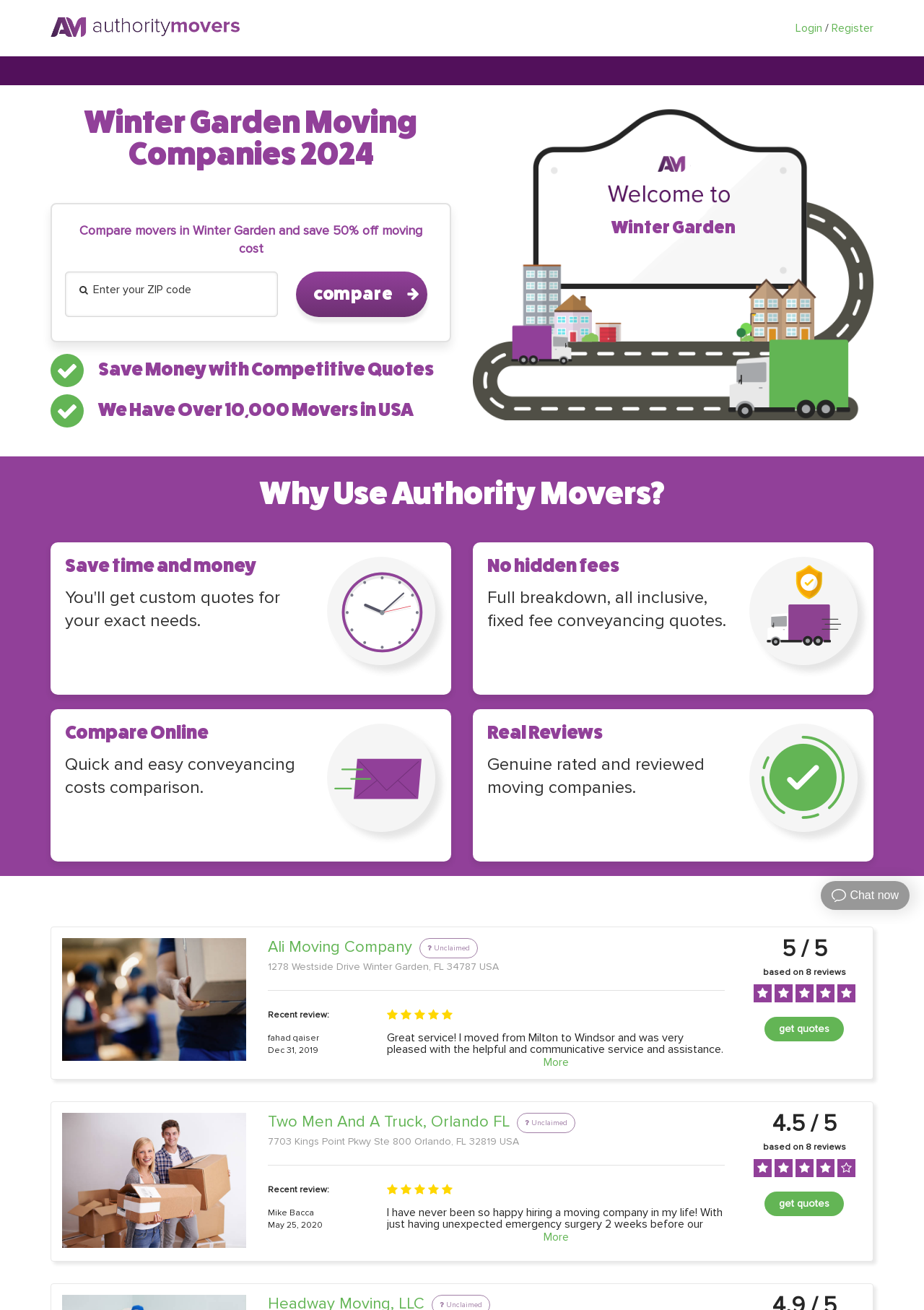Bounding box coordinates should be provided in the format (top-left x, top-left y, bottom-right x, bottom-right y) with all values between 0 and 1. Identify the bounding box for this UI element: get quotes

[0.827, 0.91, 0.913, 0.929]